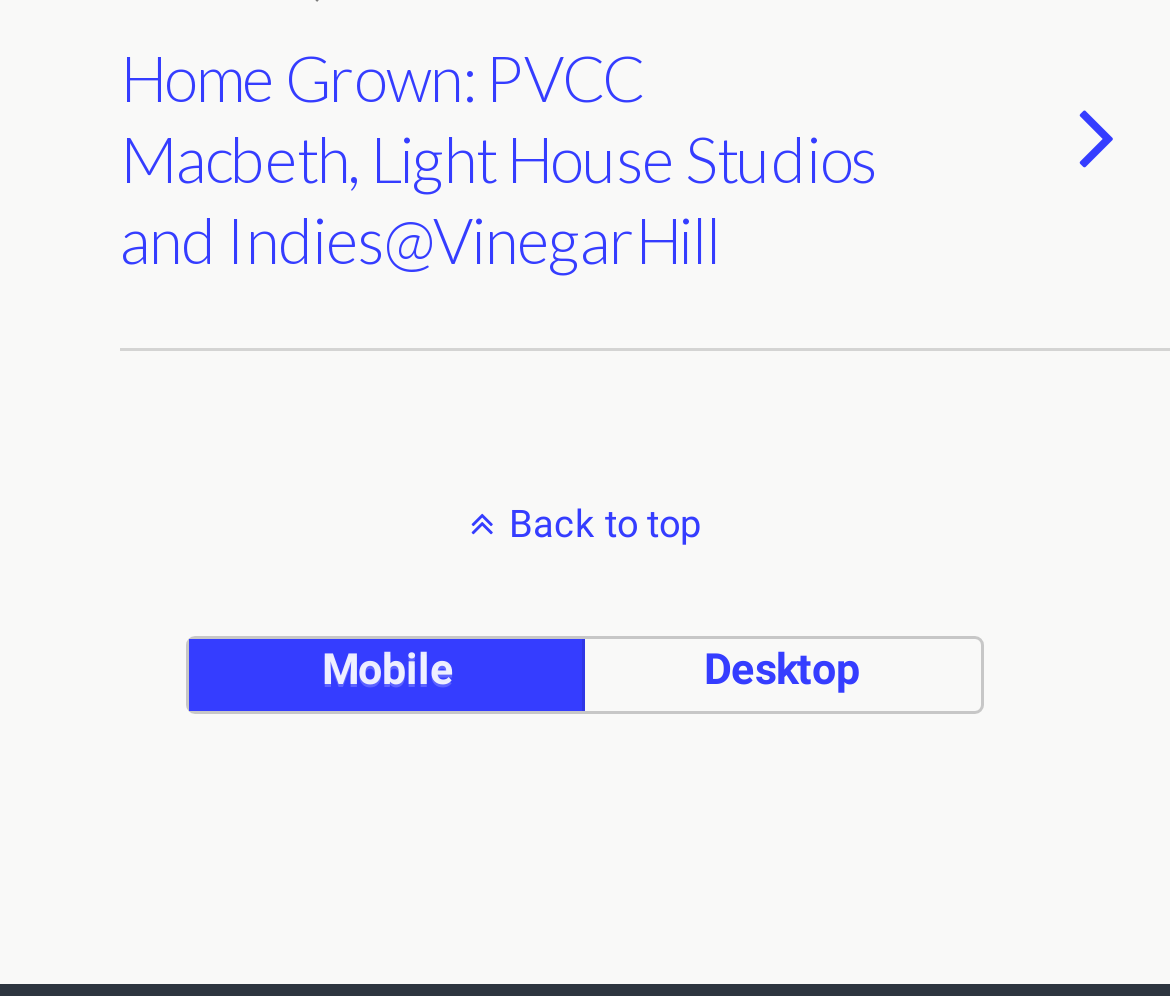Identify the bounding box coordinates for the UI element described by the following text: "Back to top". Provide the coordinates as four float numbers between 0 and 1, in the format [left, top, right, bottom].

[0.0, 0.504, 1.0, 0.549]